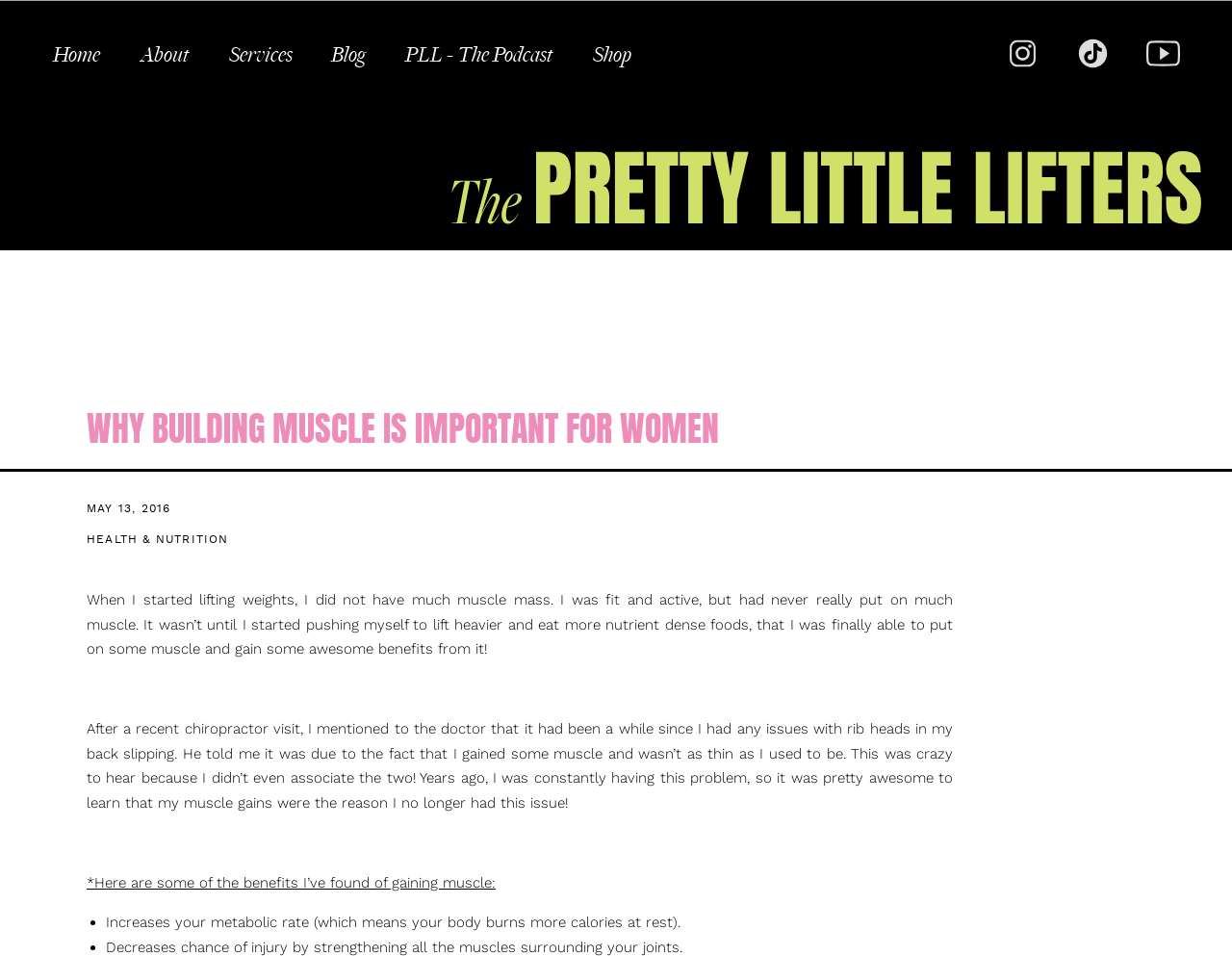Could you please study the image and provide a detailed answer to the question:
What is the benefit of gaining muscle mentioned in the text?

The text mentions that one of the benefits of gaining muscle is that it 'Increases your metabolic rate (which means your body burns more calories at rest).' This is stated in the list of benefits provided in the webpage.